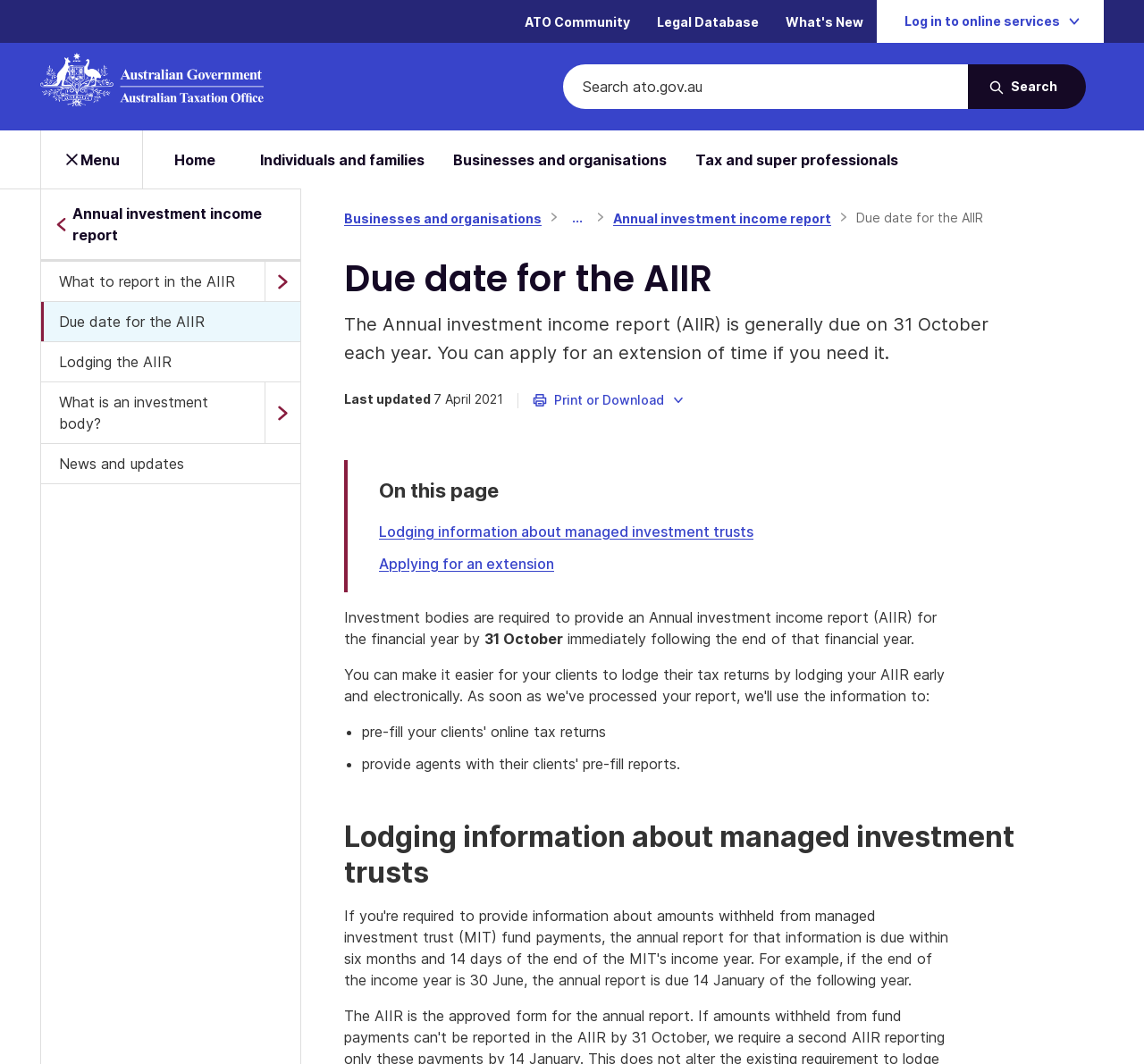Please identify the bounding box coordinates of the area I need to click to accomplish the following instruction: "Search ato.gov.au".

[0.492, 0.06, 0.846, 0.102]